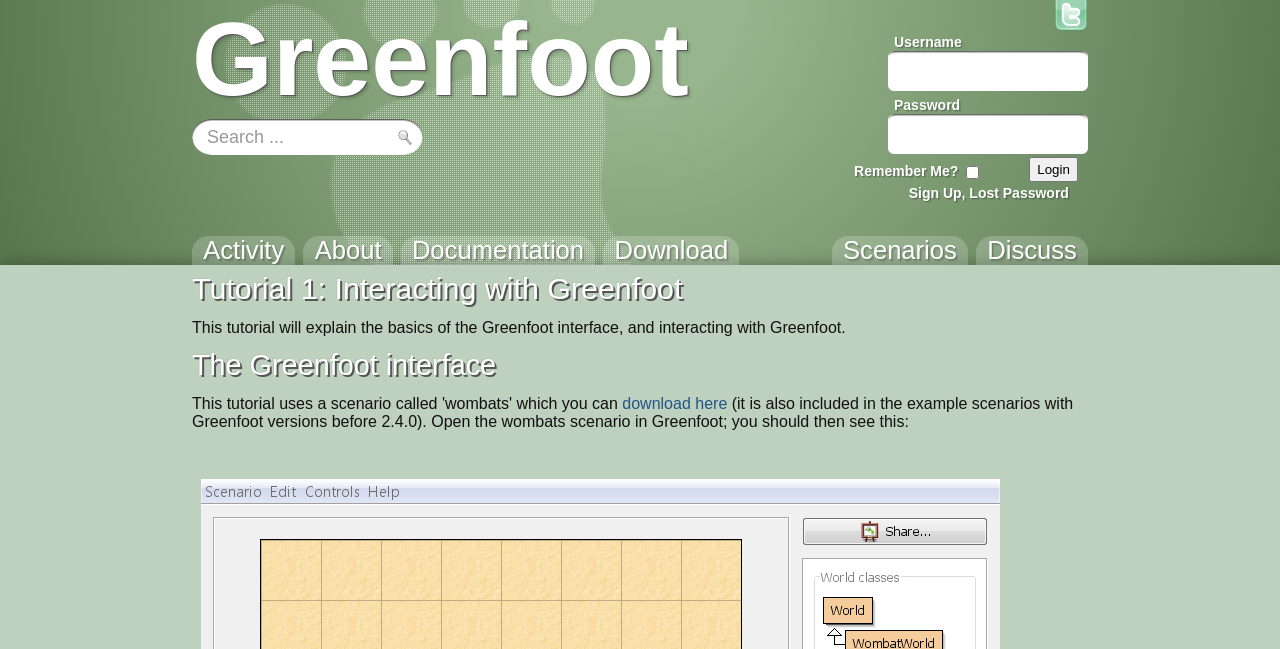Please answer the following question as detailed as possible based on the image: 
What is the first tutorial topic?

The first tutorial topic is 'Tutorial 1: Interacting with Greenfoot', which is indicated by the heading element with the text 'Tutorial 1: Interacting with Greenfoot'.